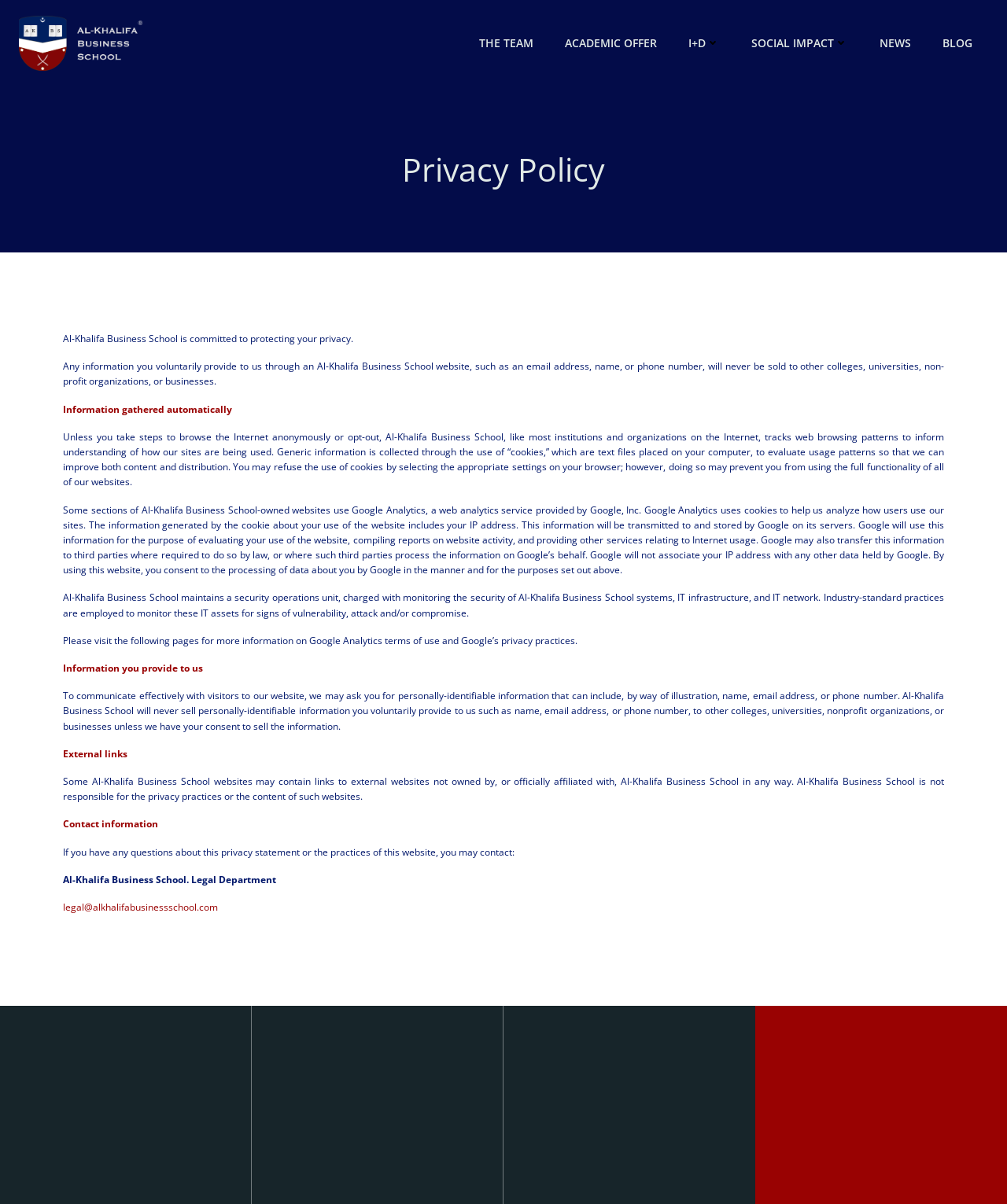With reference to the image, please provide a detailed answer to the following question: What is the purpose of using cookies?

I found the answer by reading the static text 'Generic information is collected through the use of “cookies,” which are text files placed on your computer, to evaluate usage patterns so that we can improve both content and distribution.' which explains the purpose of using cookies.